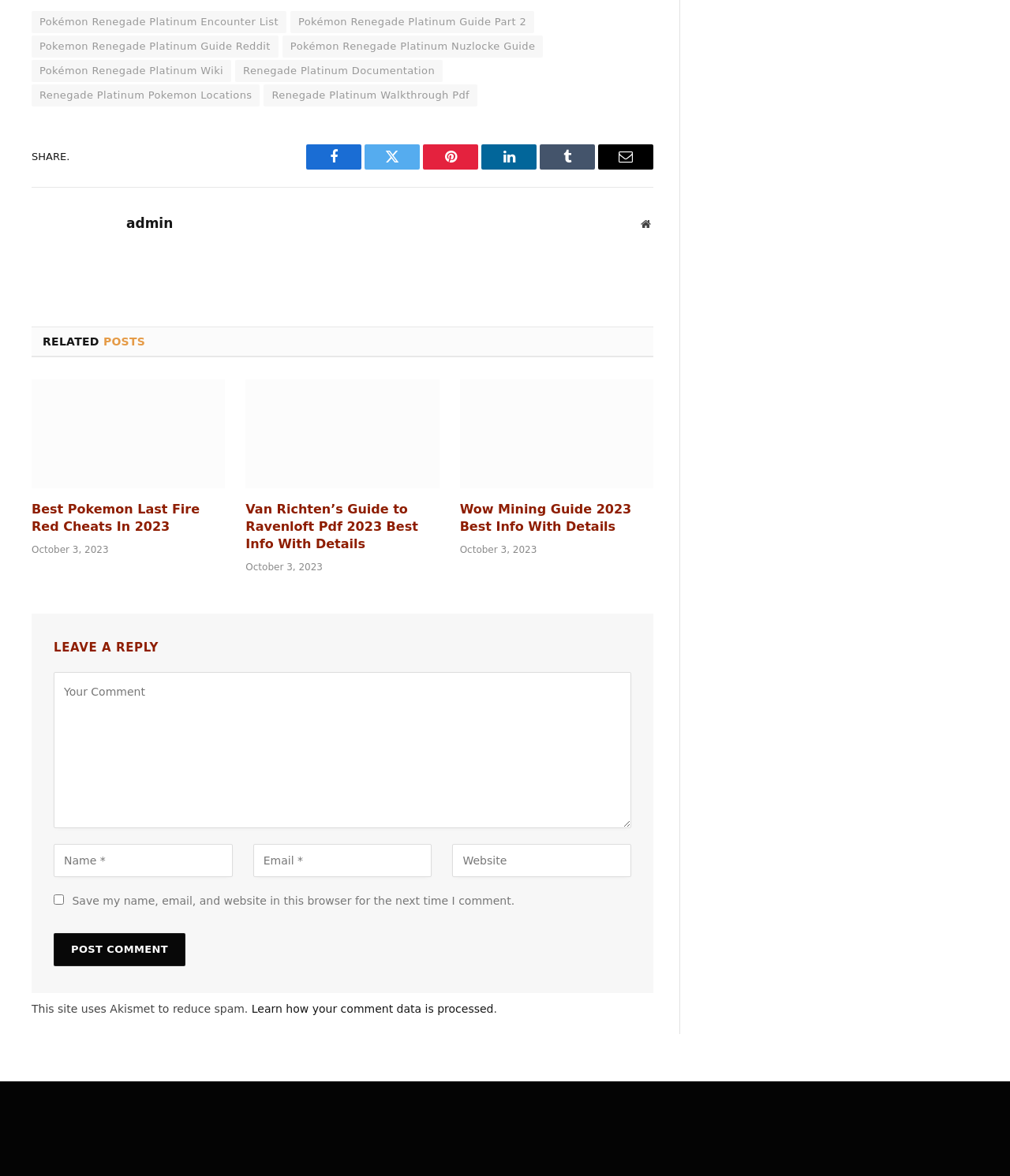Given the description "Pokémon Renegade Platinum Wiki", determine the bounding box of the corresponding UI element.

[0.031, 0.051, 0.229, 0.07]